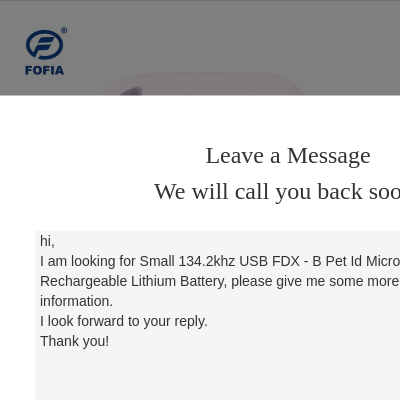What is the purpose of the message prompt?
Use the image to give a comprehensive and detailed response to the question.

The message prompt below the logo invites users to 'Leave a Message' with the reassurance that 'We will call you back soon!', which communicates a customer-friendly approach and encourages inquiries about their products.